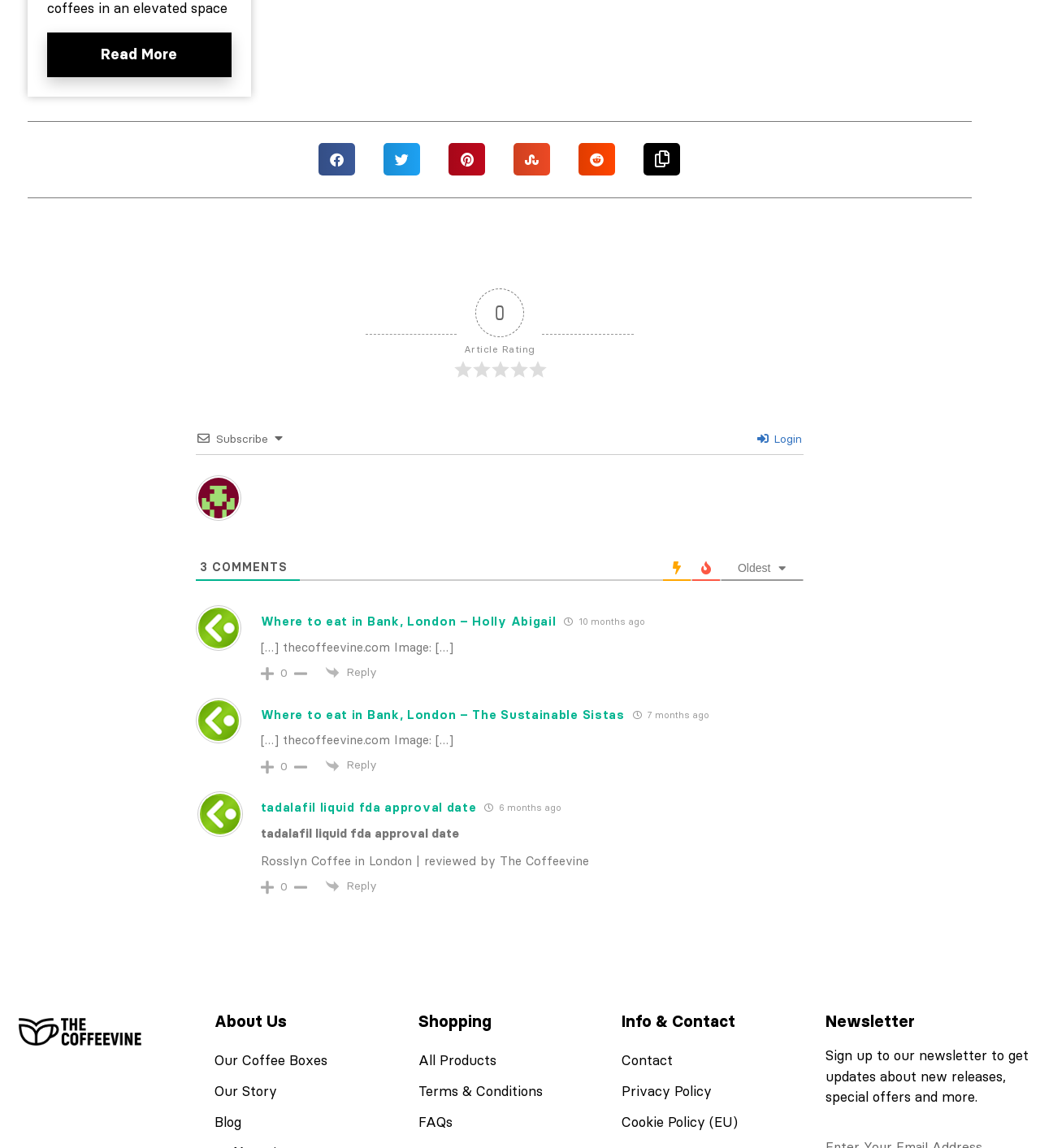Please determine the bounding box coordinates of the element's region to click in order to carry out the following instruction: "View recent posts". The coordinates should be four float numbers between 0 and 1, i.e., [left, top, right, bottom].

None